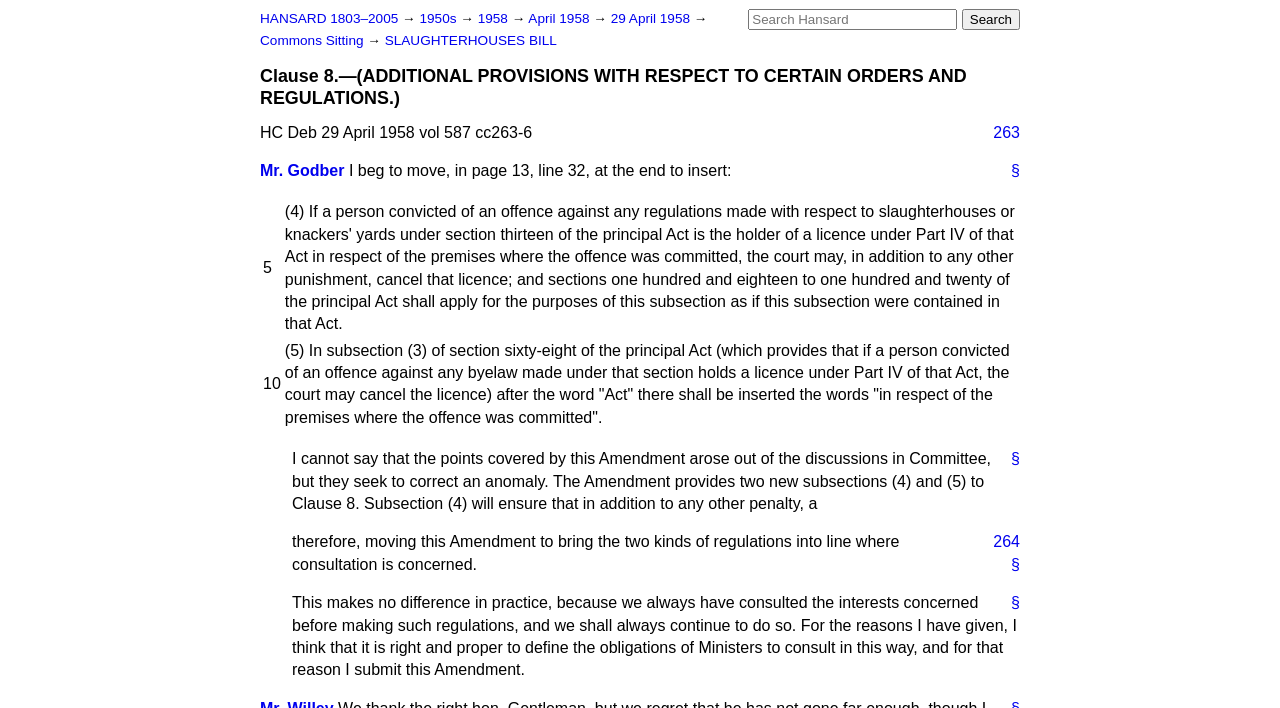What is the search box shortcut?
Please answer the question with a single word or phrase, referencing the image.

Alt+s